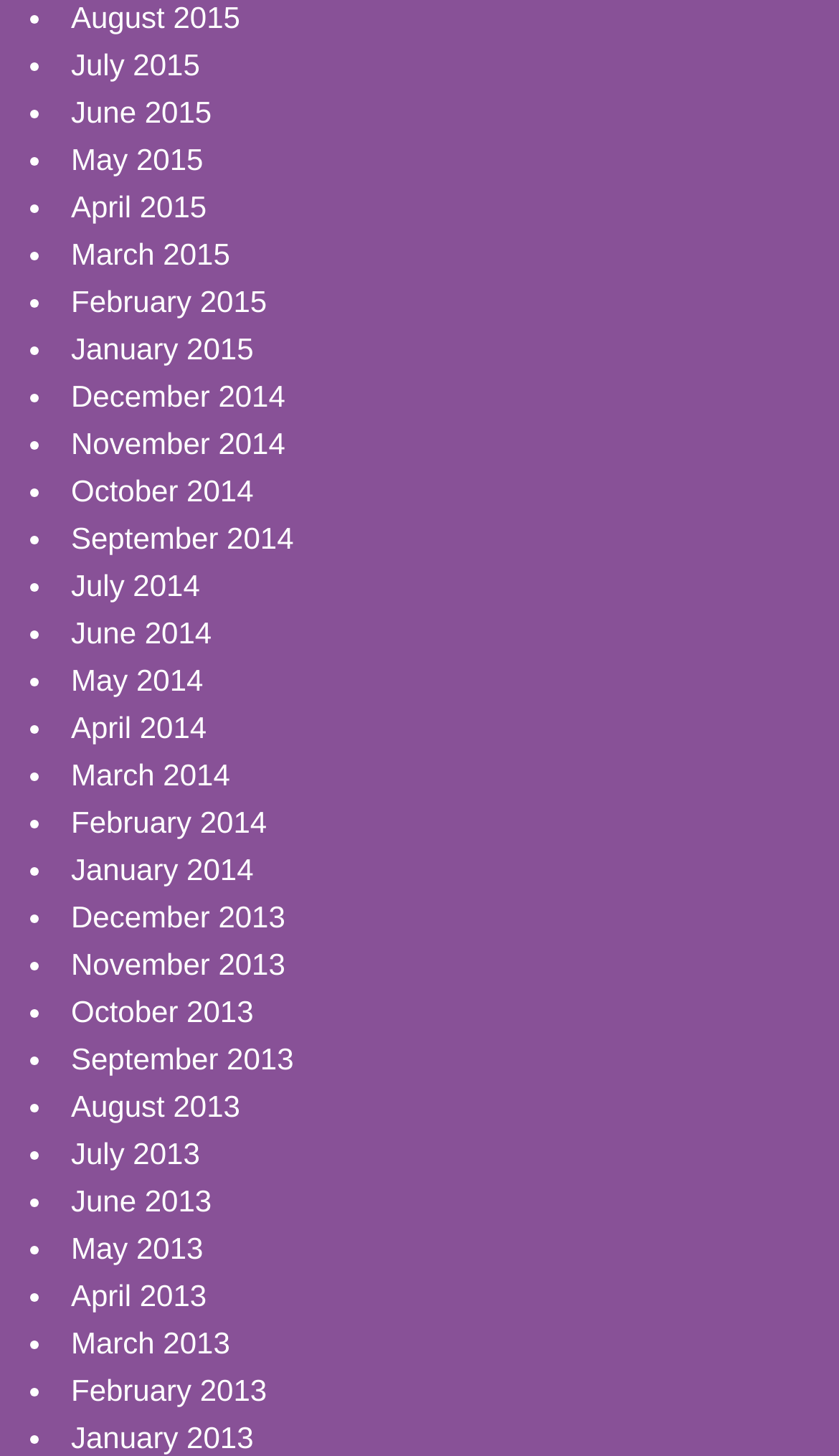Show the bounding box coordinates for the element that needs to be clicked to execute the following instruction: "View January 2013". Provide the coordinates in the form of four float numbers between 0 and 1, i.e., [left, top, right, bottom].

[0.085, 0.976, 0.302, 0.999]